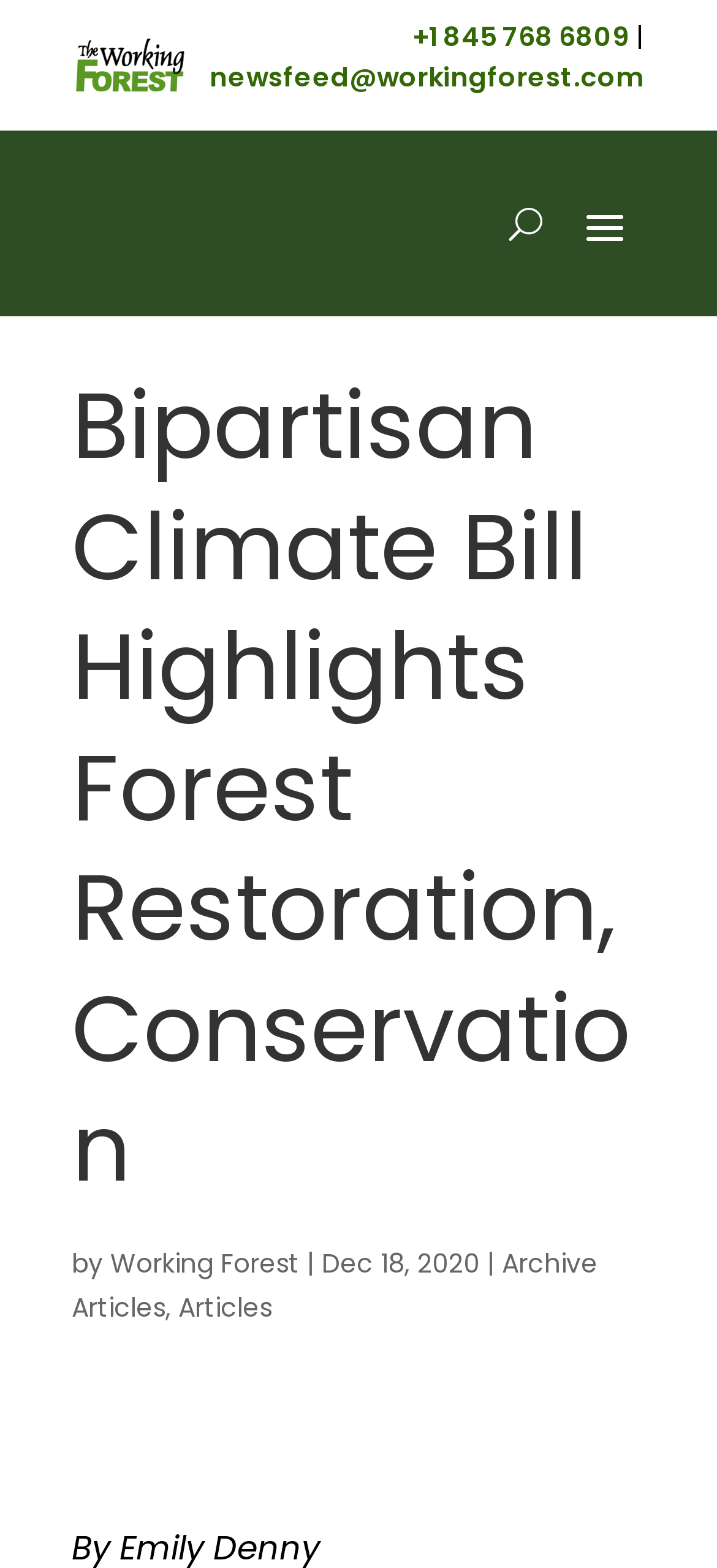Who is the author of the article?
Please provide a comprehensive answer to the question based on the webpage screenshot.

Although the meta description is not directly visible on the webpage, it provides context that the webpage is written by Emily Denny. This information can be used to infer the author of the article.